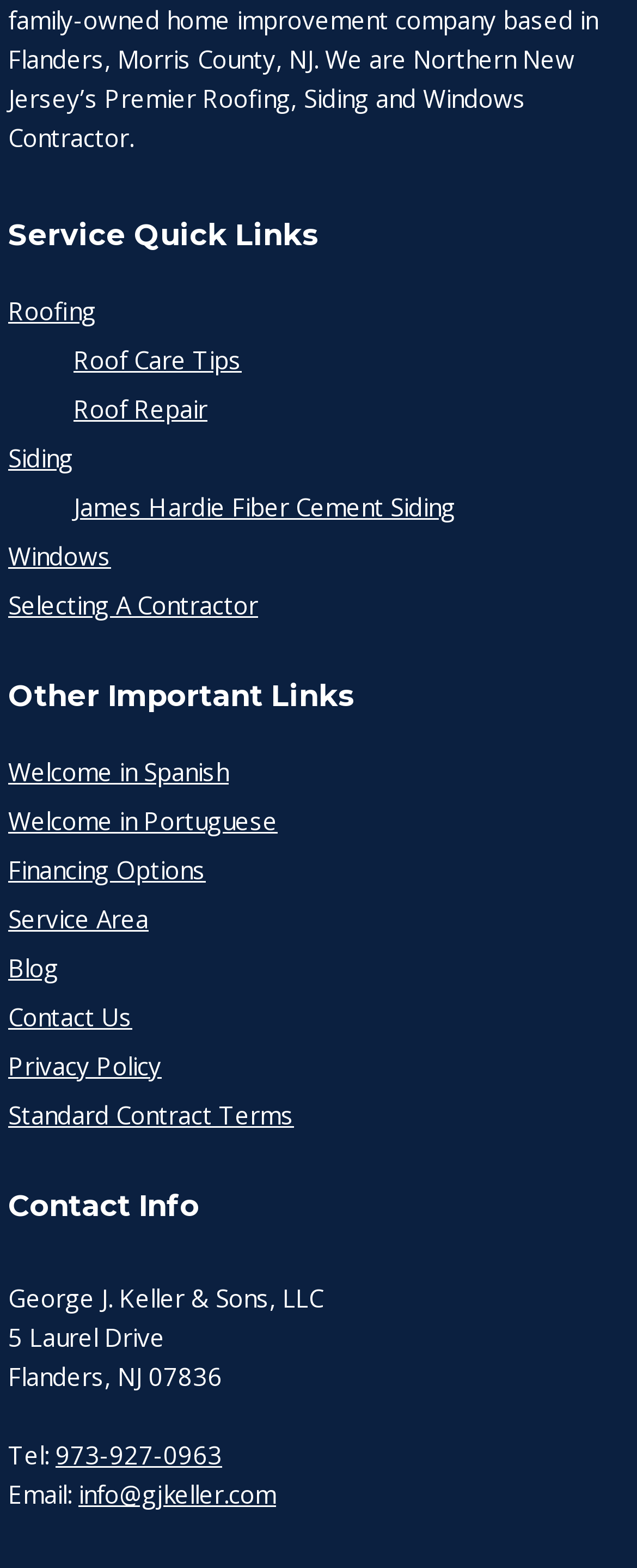Provide a one-word or one-phrase answer to the question:
What is the address of George J. Keller & Sons, LLC?

5 Laurel Drive, Flanders, NJ 07836